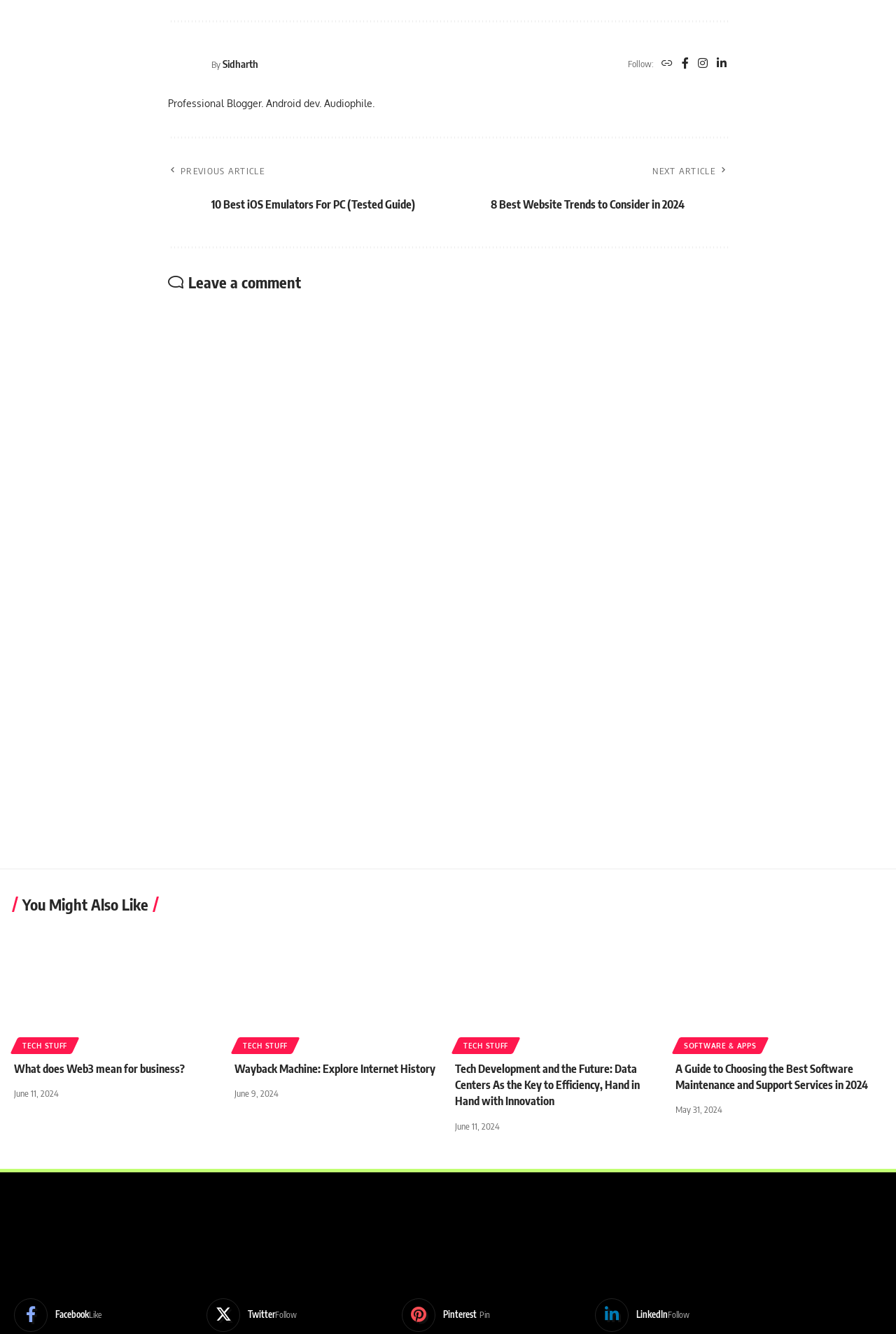Can you provide the bounding box coordinates for the element that should be clicked to implement the instruction: "Read the Savvy Resourcing article"?

None